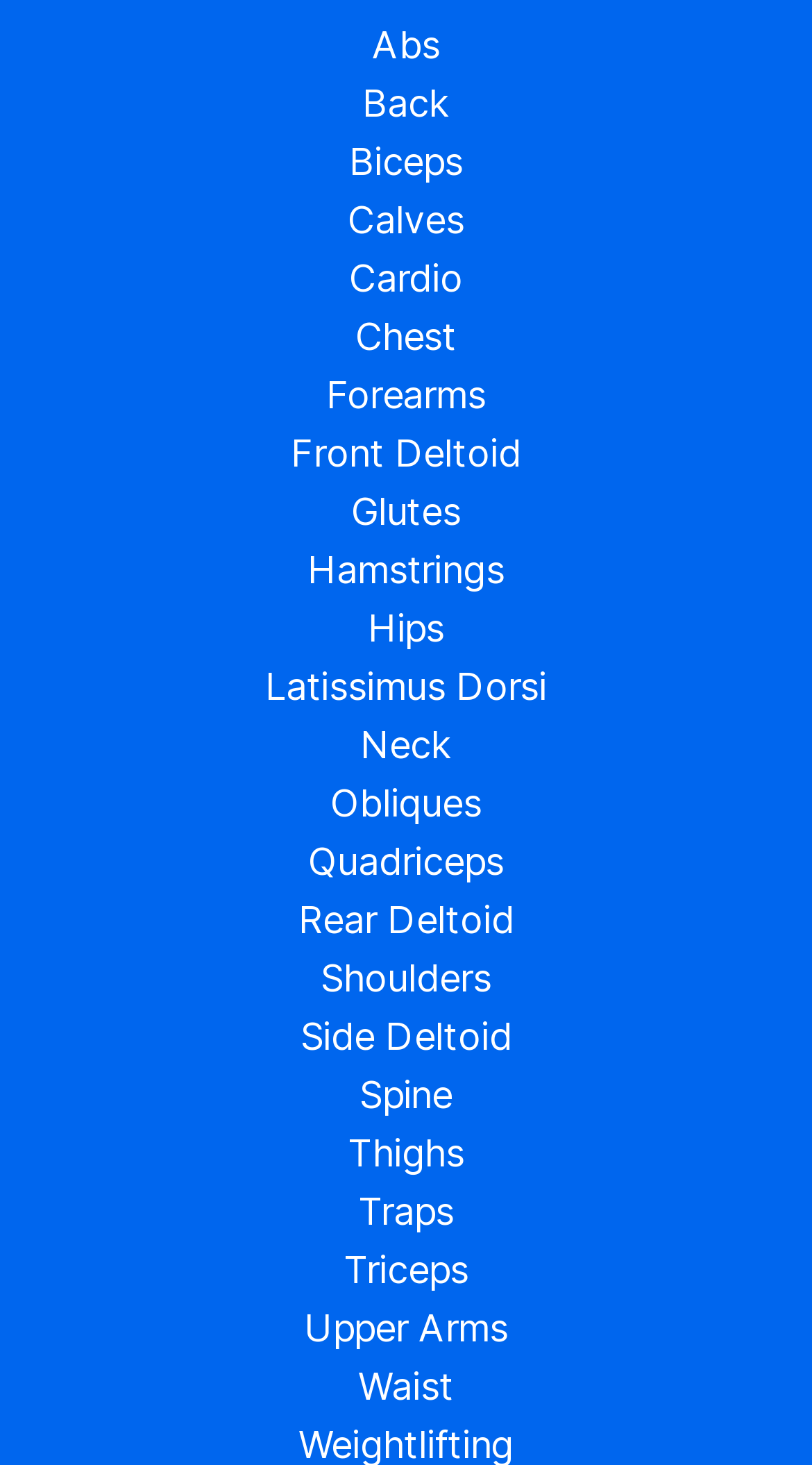Is there a link related to the neck? From the image, respond with a single word or brief phrase.

Yes